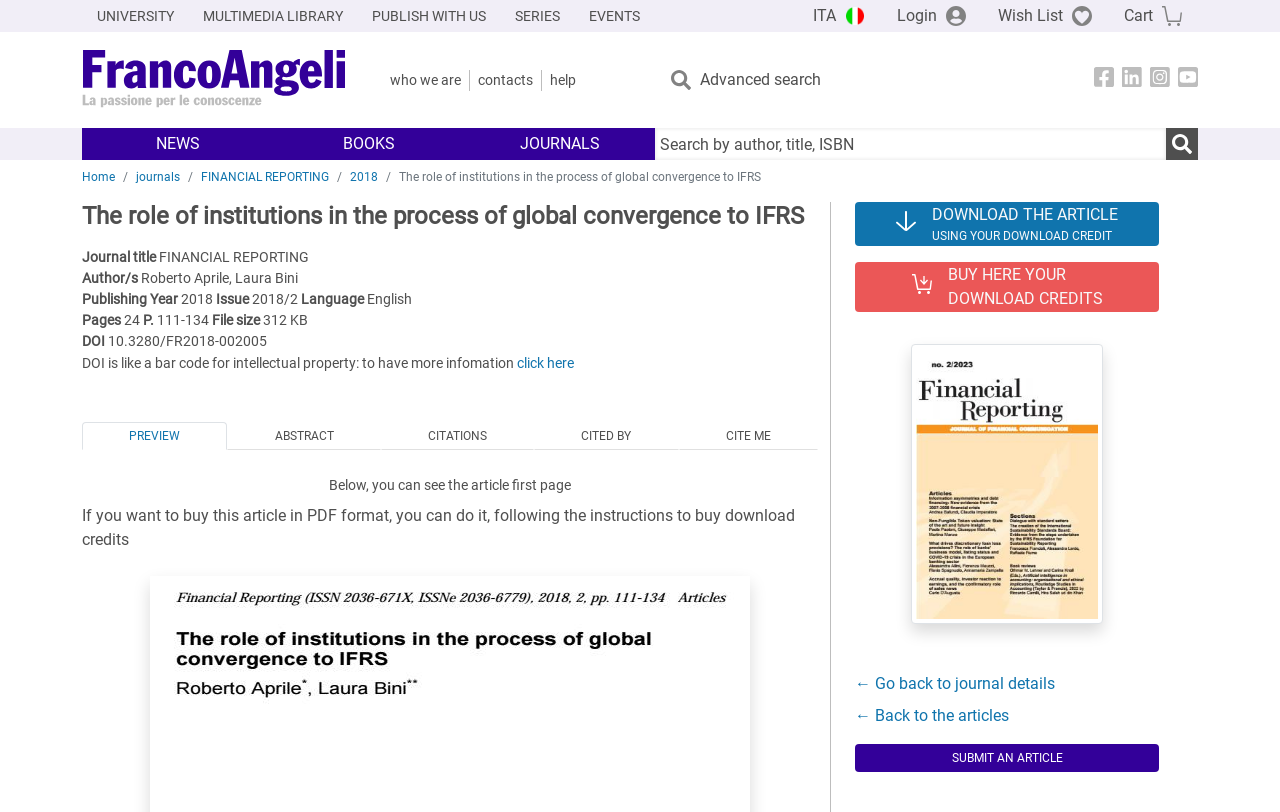Provide a single word or phrase answer to the question: 
What is the language of the article?

English